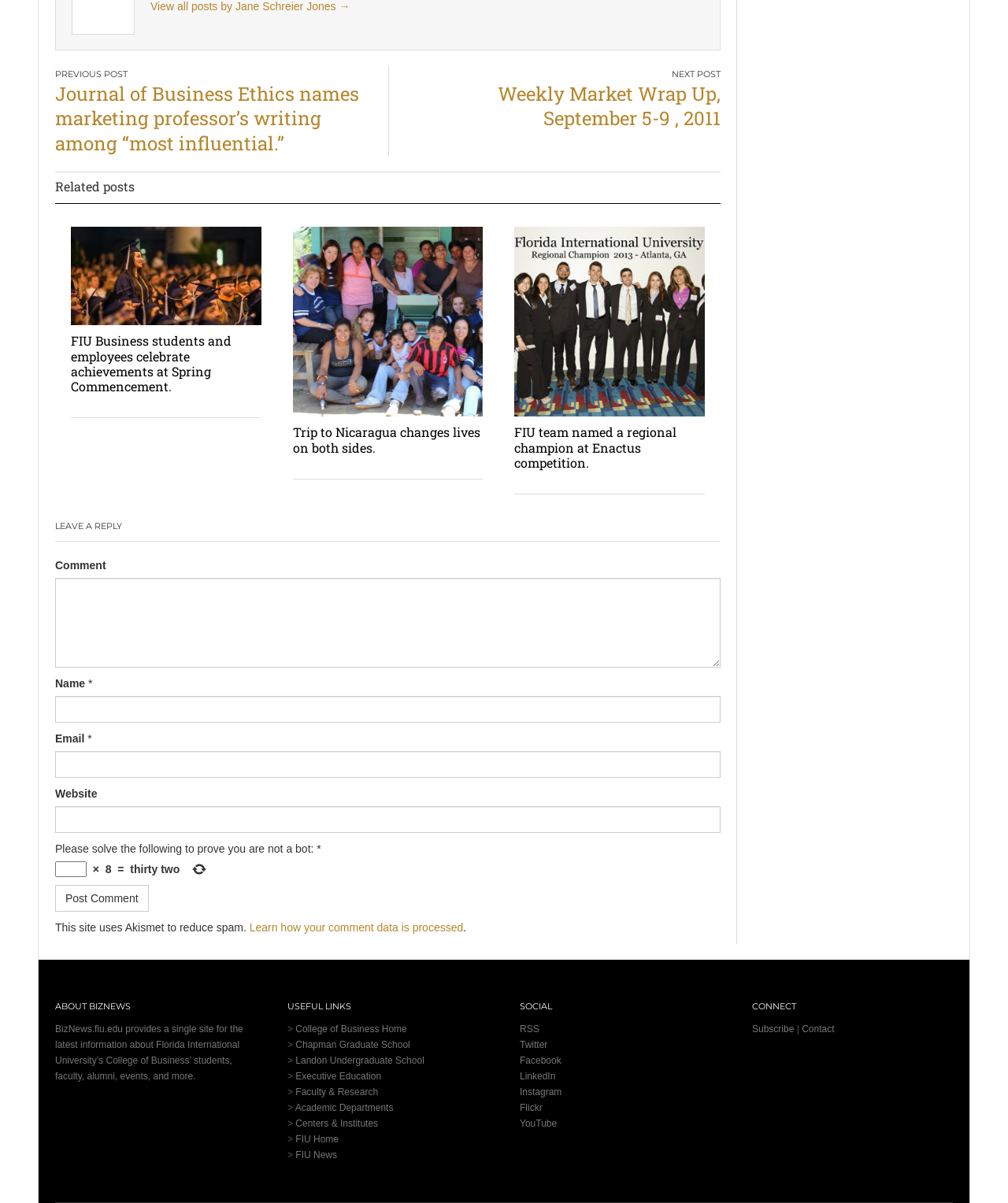Can you specify the bounding box coordinates of the area that needs to be clicked to fulfill the following instruction: "Subscribe"?

[0.746, 0.851, 0.788, 0.86]